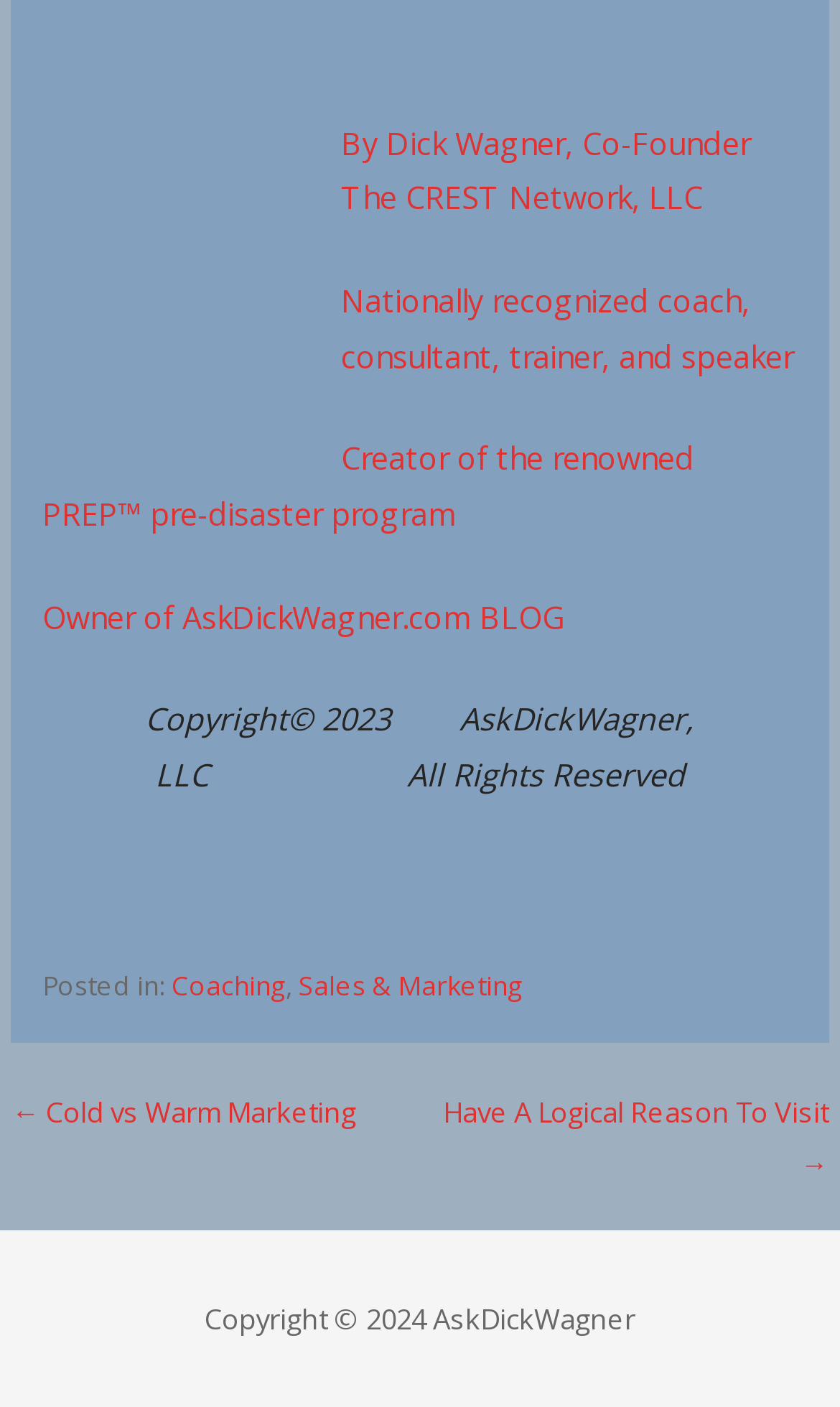Based on the visual content of the image, answer the question thoroughly: What is the profession of Dick Wagner?

Dick Wagner's profession can be determined by looking at the link 'Nationally recognized coach, consultant, trainer, and speaker', which describes his profession.